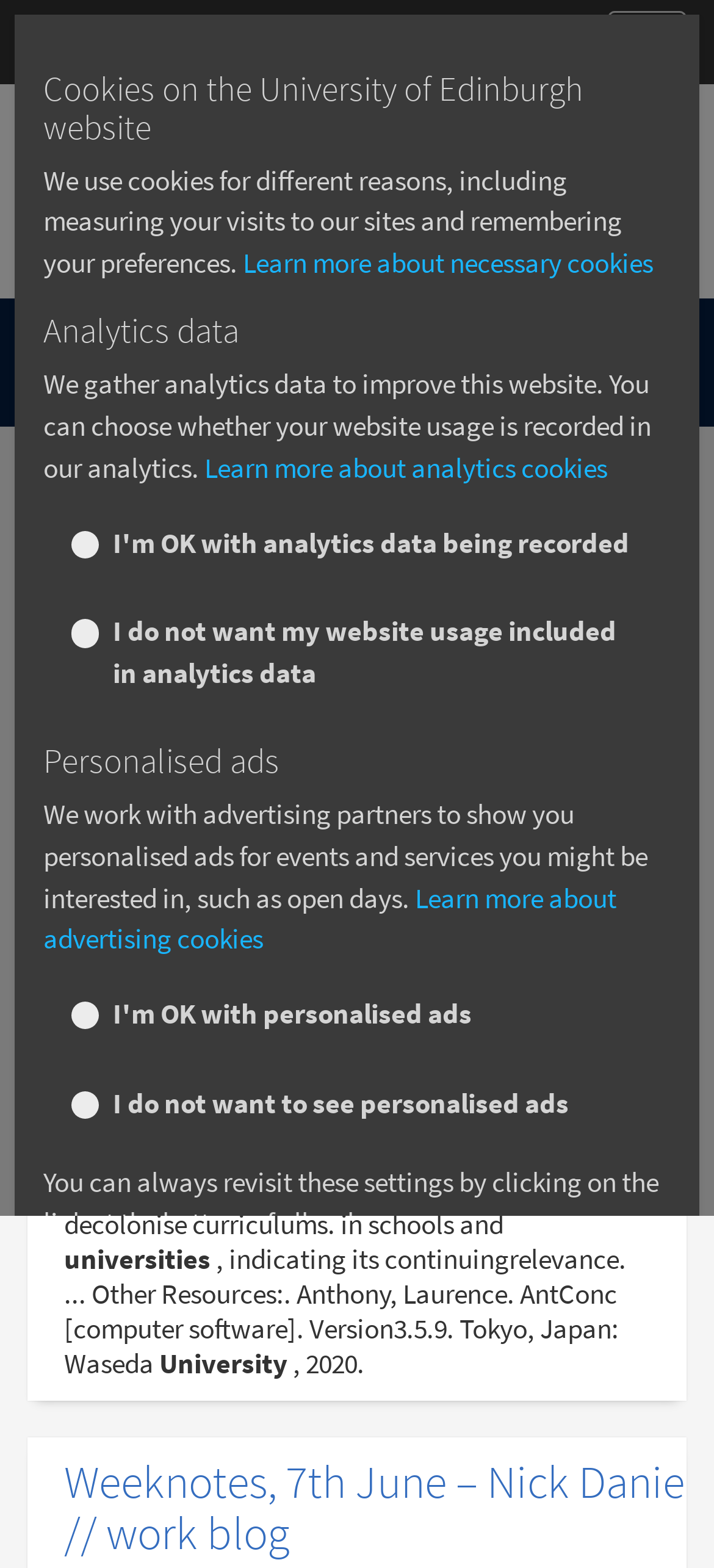Please identify the bounding box coordinates of the element that needs to be clicked to perform the following instruction: "Show or hide site search".

[0.9, 0.054, 1.0, 0.105]